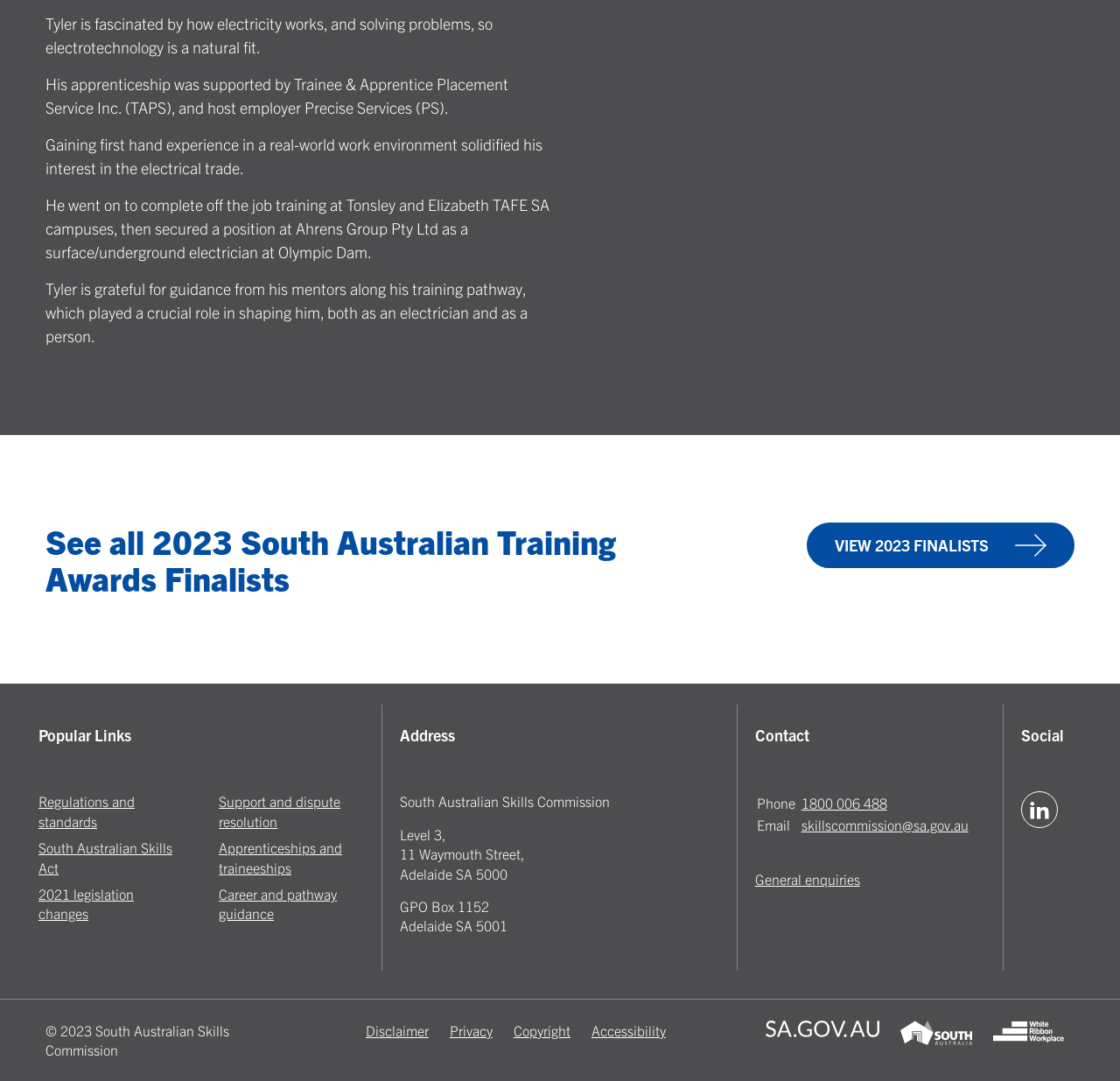Please locate the bounding box coordinates for the element that should be clicked to achieve the following instruction: "Email skillscommission@sa.gov.au". Ensure the coordinates are given as four float numbers between 0 and 1, i.e., [left, top, right, bottom].

[0.715, 0.754, 0.865, 0.771]